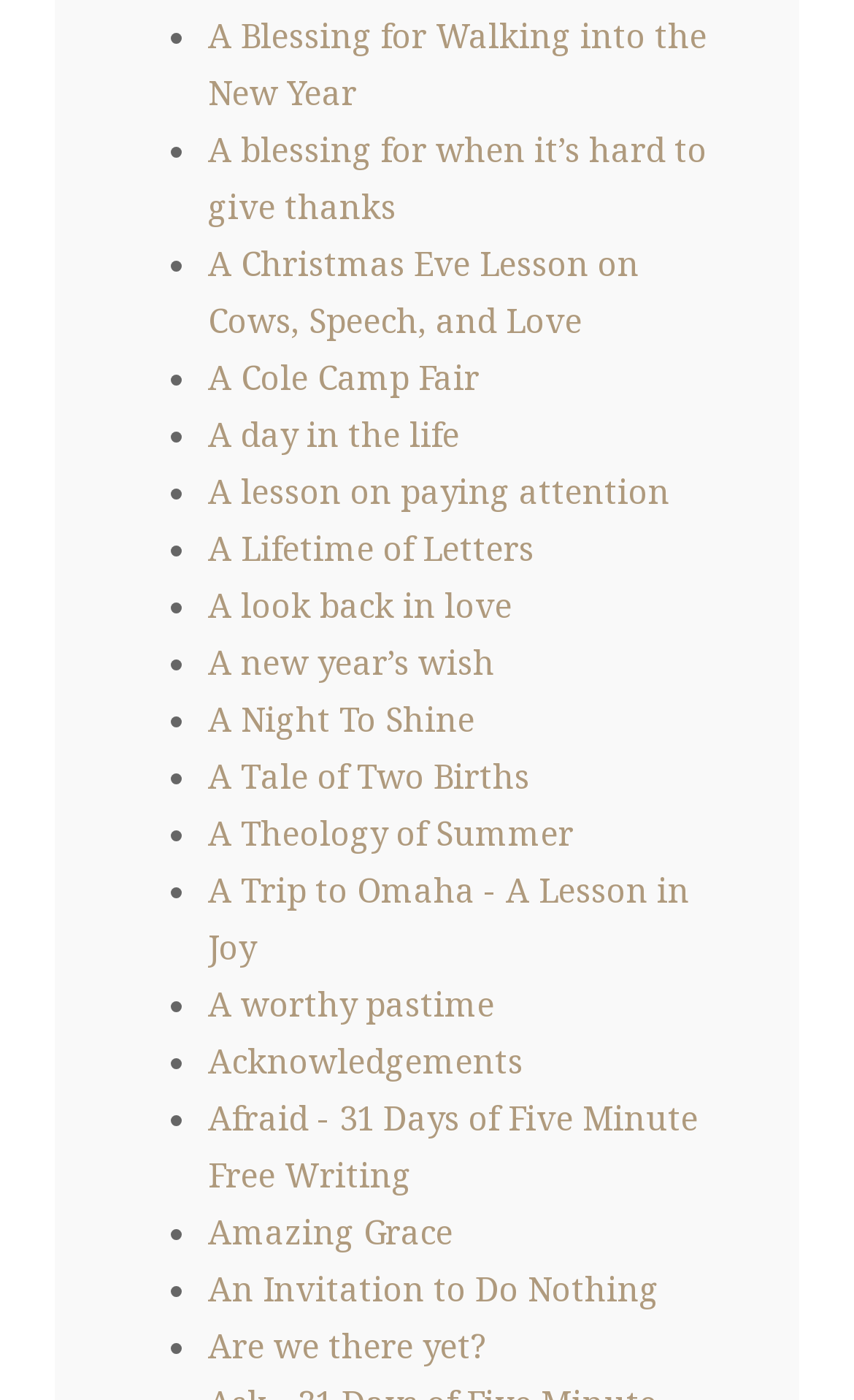Provide a one-word or one-phrase answer to the question:
Are all links on the same vertical position?

No